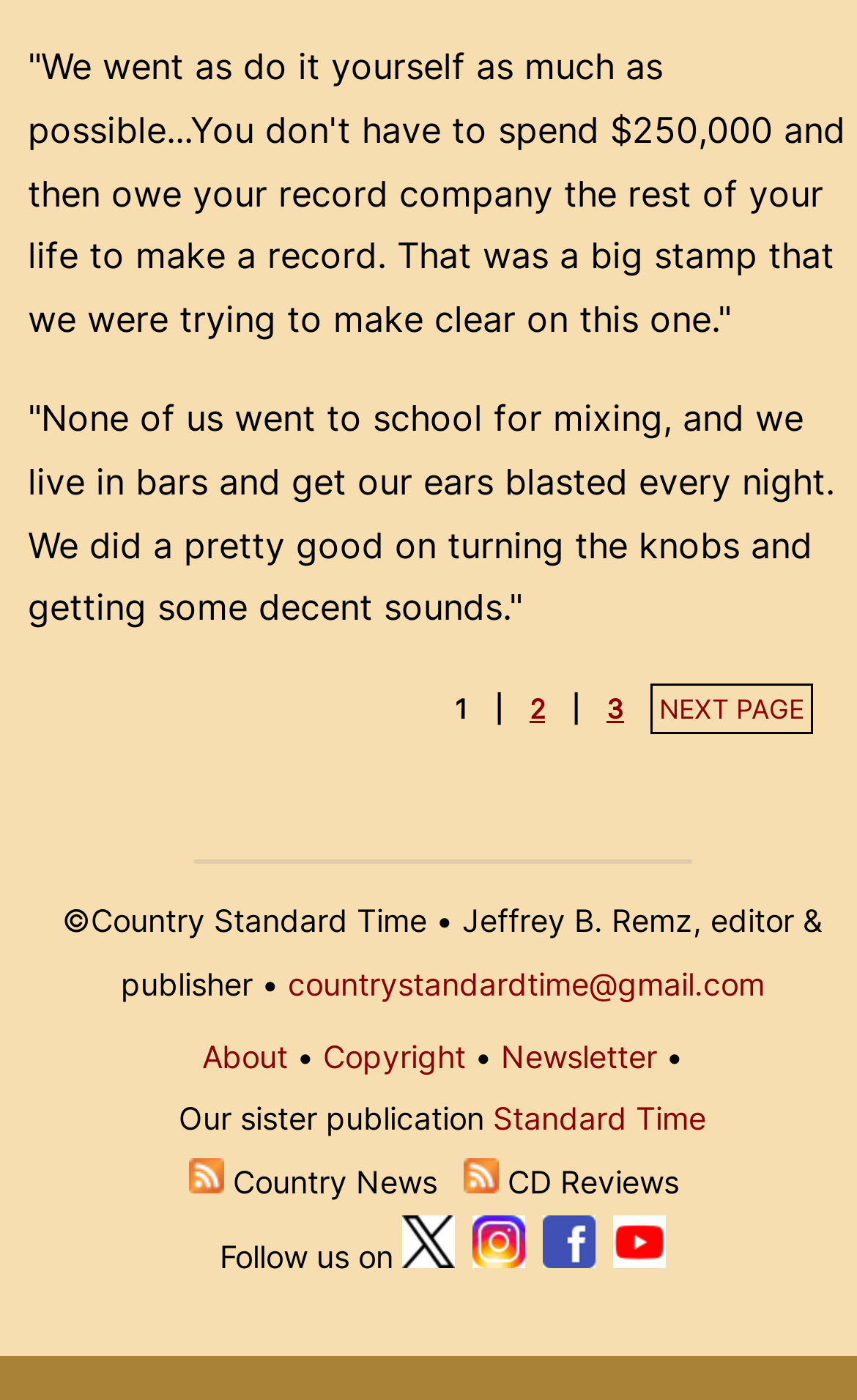Provide your answer in one word or a succinct phrase for the question: 
What is the name of the sister publication?

Standard Time